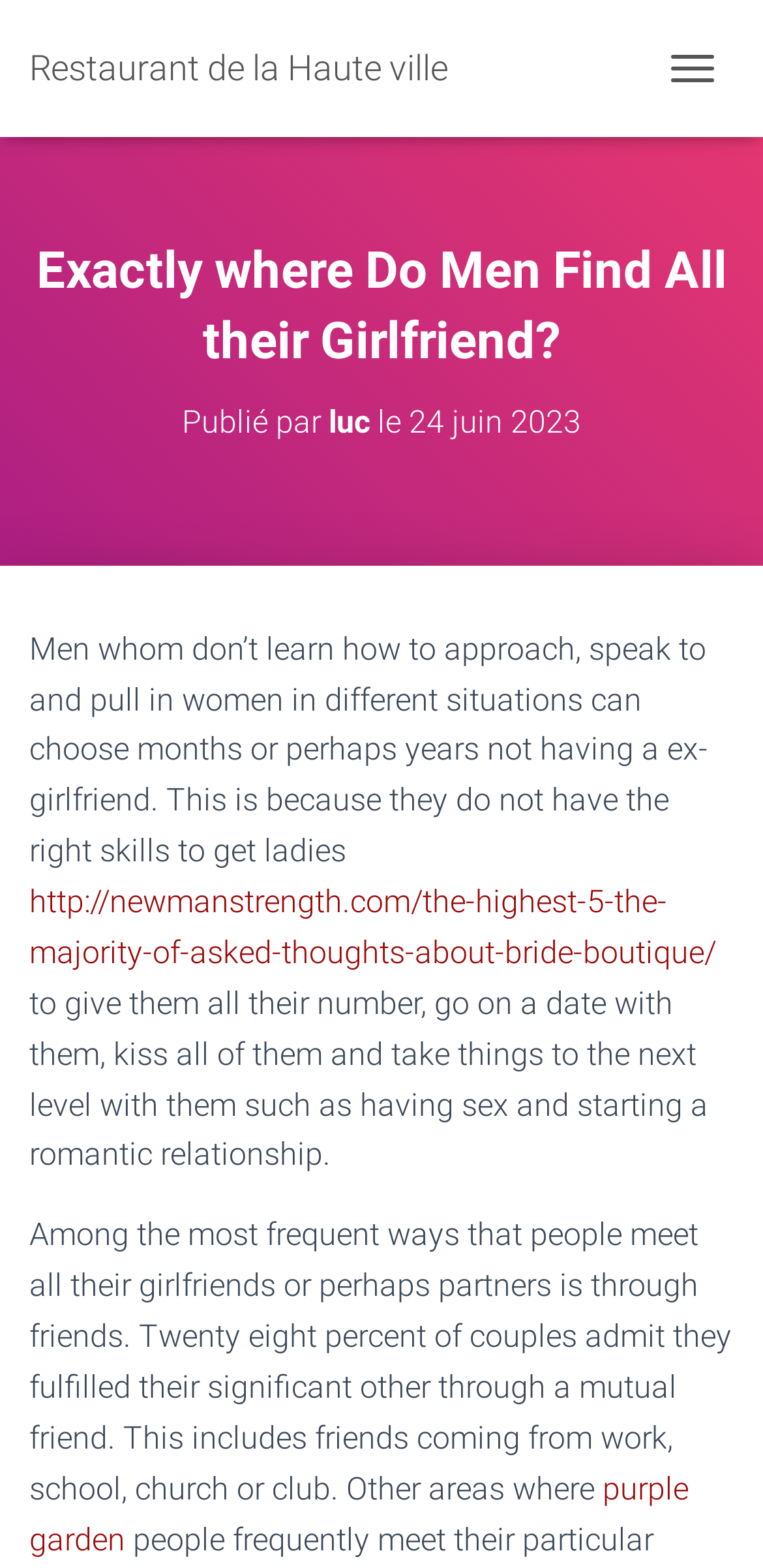Find the bounding box coordinates for the element described here: "purple garden".

[0.038, 0.937, 0.903, 0.993]